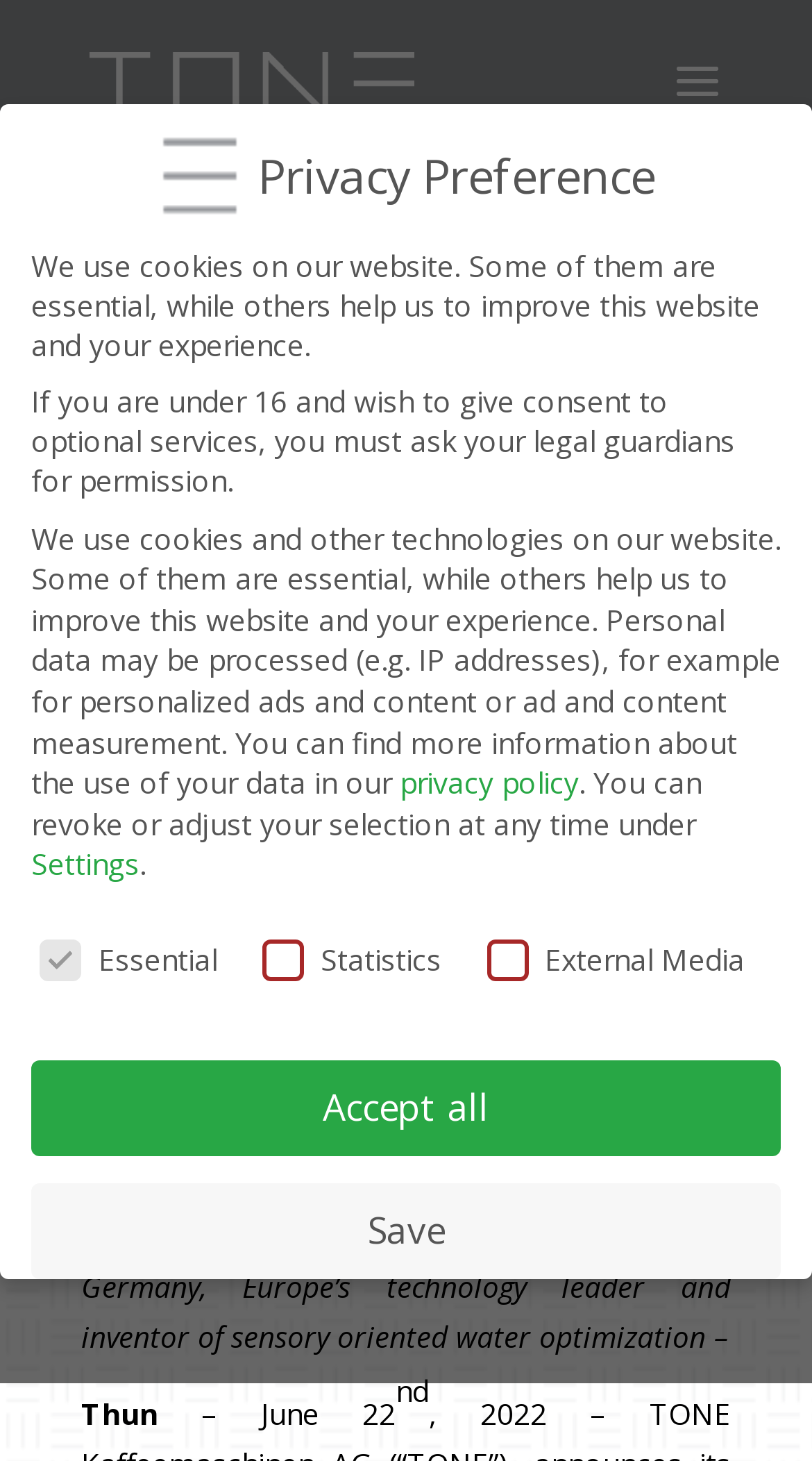Could you find the bounding box coordinates of the clickable area to complete this instruction: "Click the Tone Swiss link"?

[0.11, 0.041, 0.51, 0.068]